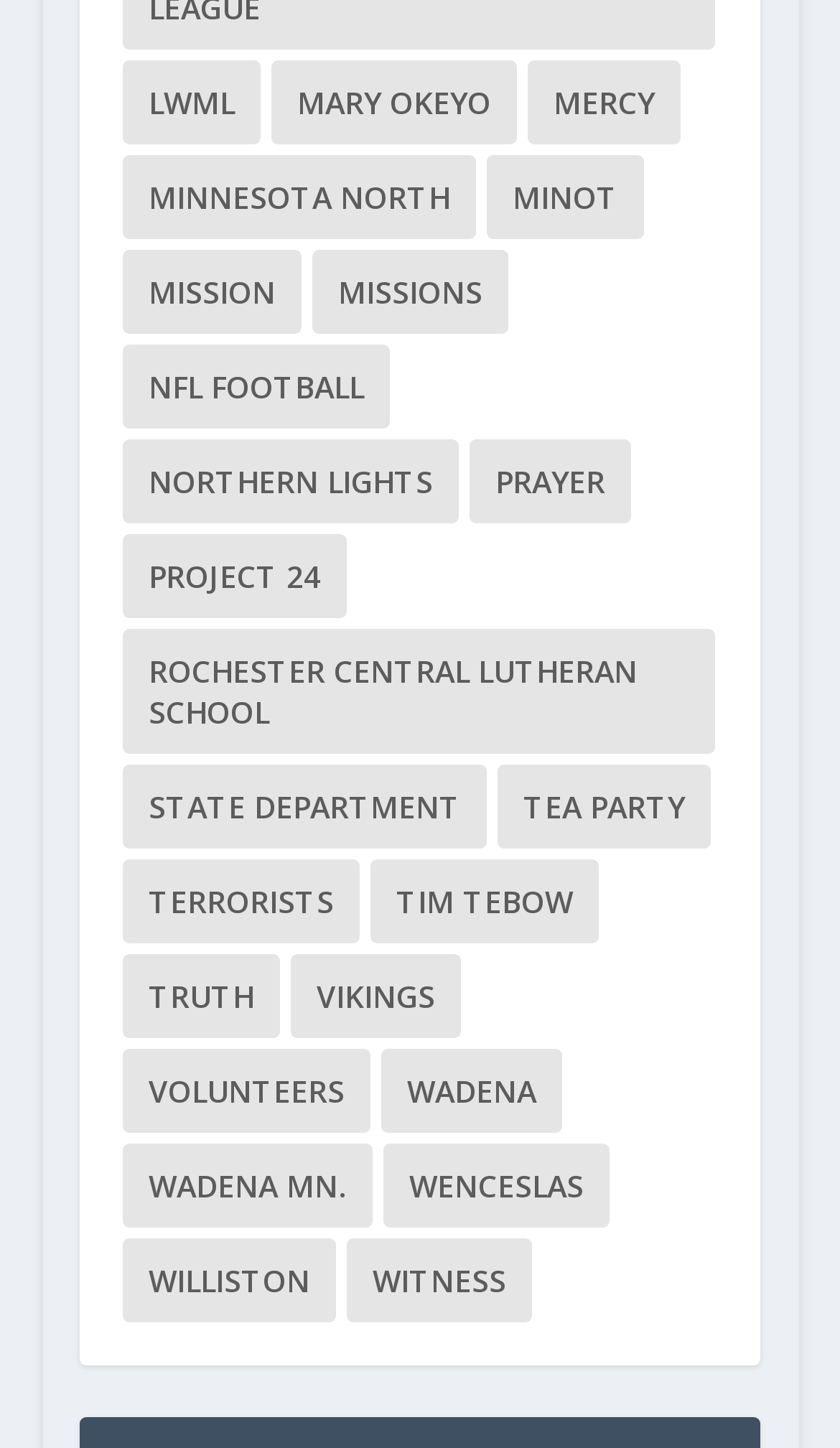Answer with a single word or phrase: 
What is the text of the first link?

LWML